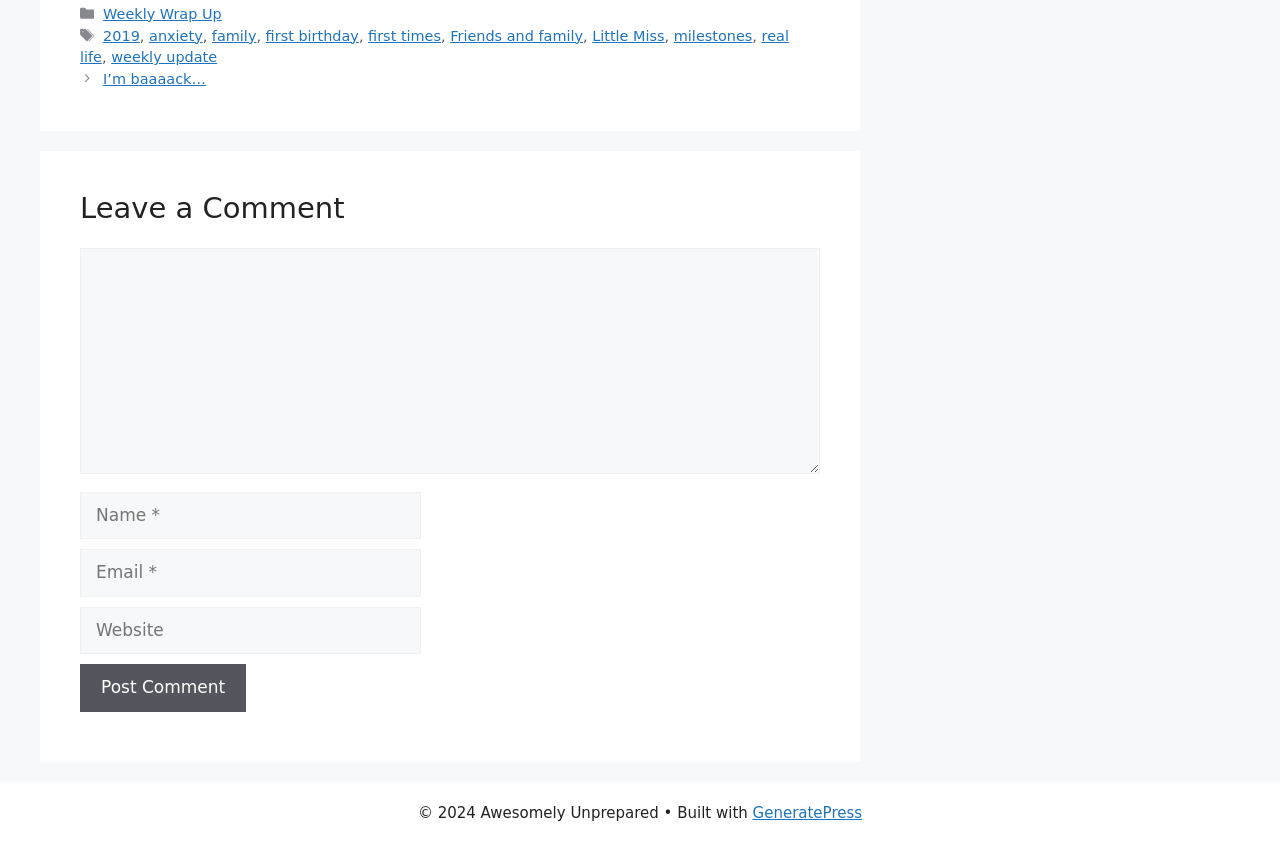Please identify the coordinates of the bounding box for the clickable region that will accomplish this instruction: "Click on the 'Posts' navigation".

[0.062, 0.082, 0.641, 0.107]